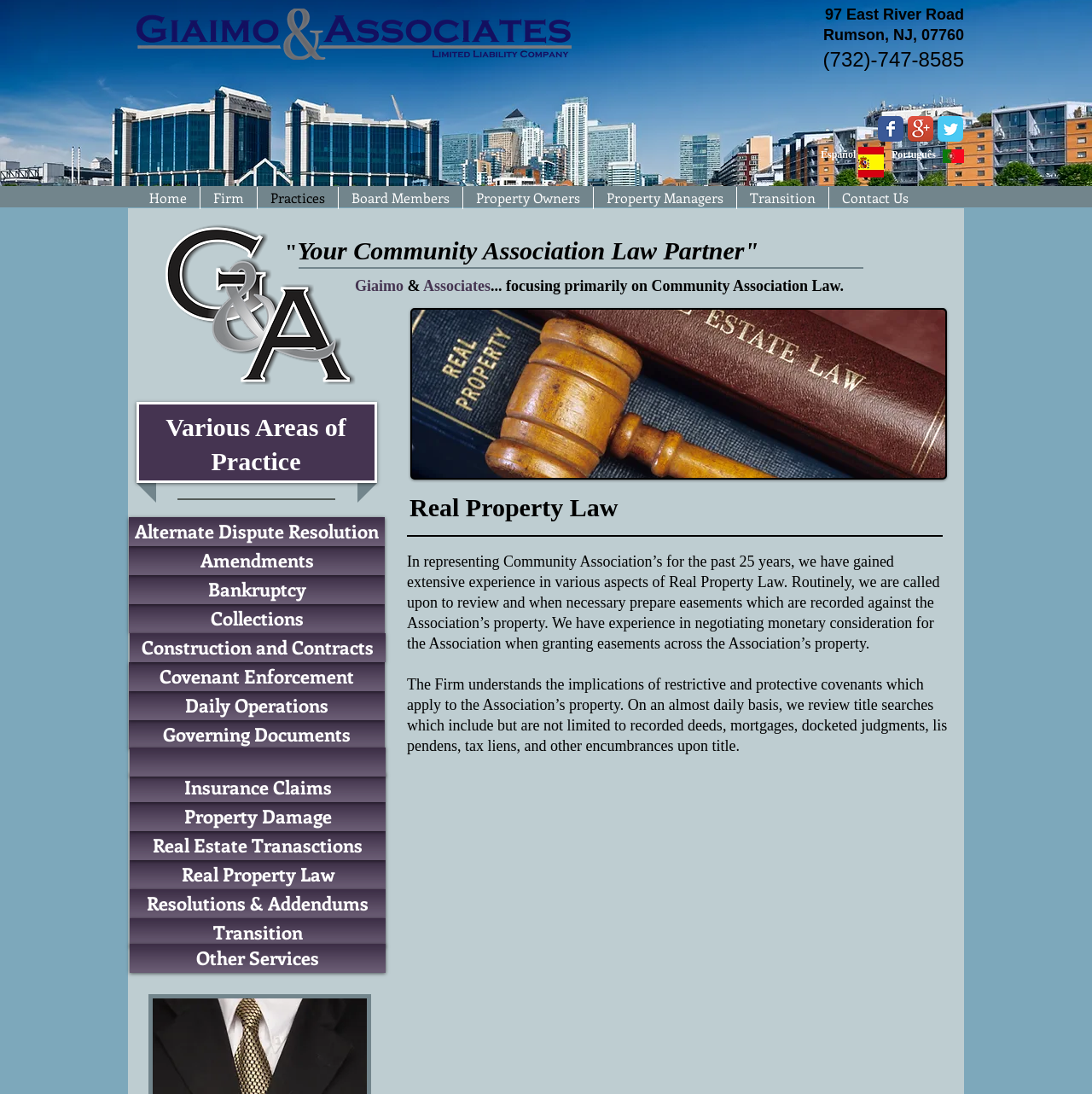Please identify the bounding box coordinates of the element on the webpage that should be clicked to follow this instruction: "Follow the 'Wix Facebook page' link". The bounding box coordinates should be given as four float numbers between 0 and 1, formatted as [left, top, right, bottom].

[0.804, 0.106, 0.827, 0.129]